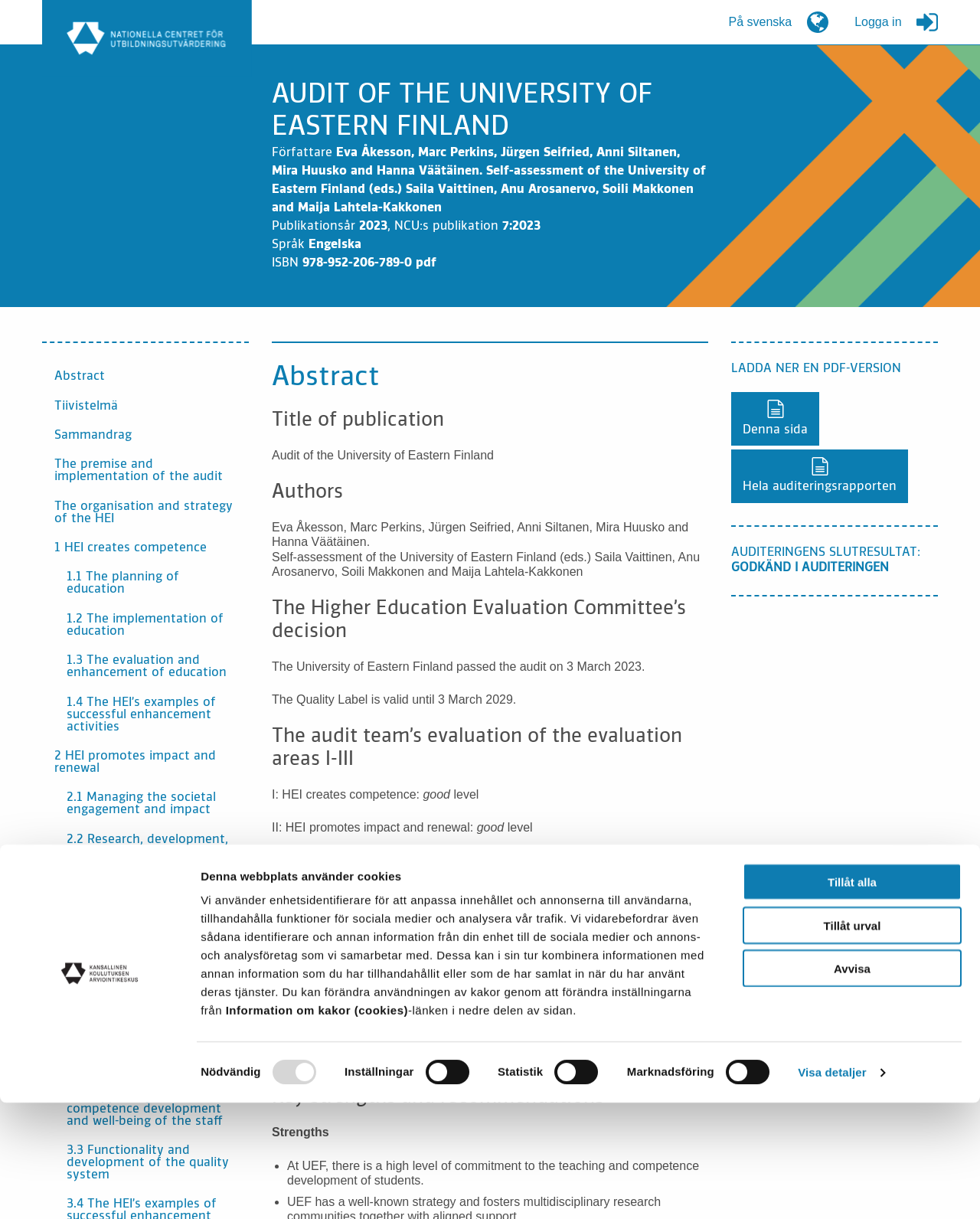Find the bounding box coordinates of the element you need to click on to perform this action: 'Click the 'Tillåt urval' button'. The coordinates should be represented by four float values between 0 and 1, in the format [left, top, right, bottom].

[0.758, 0.643, 0.981, 0.674]